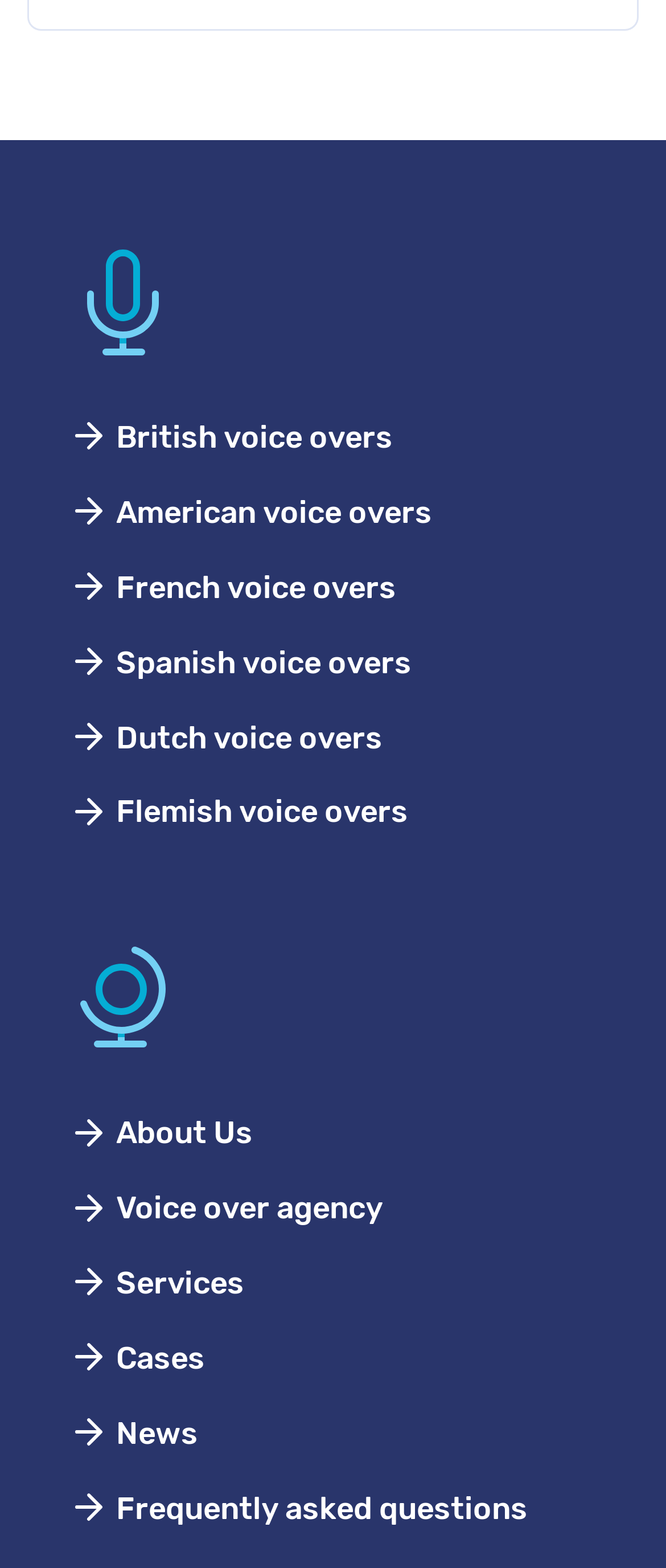Respond to the following query with just one word or a short phrase: 
How many links are available on the webpage?

11